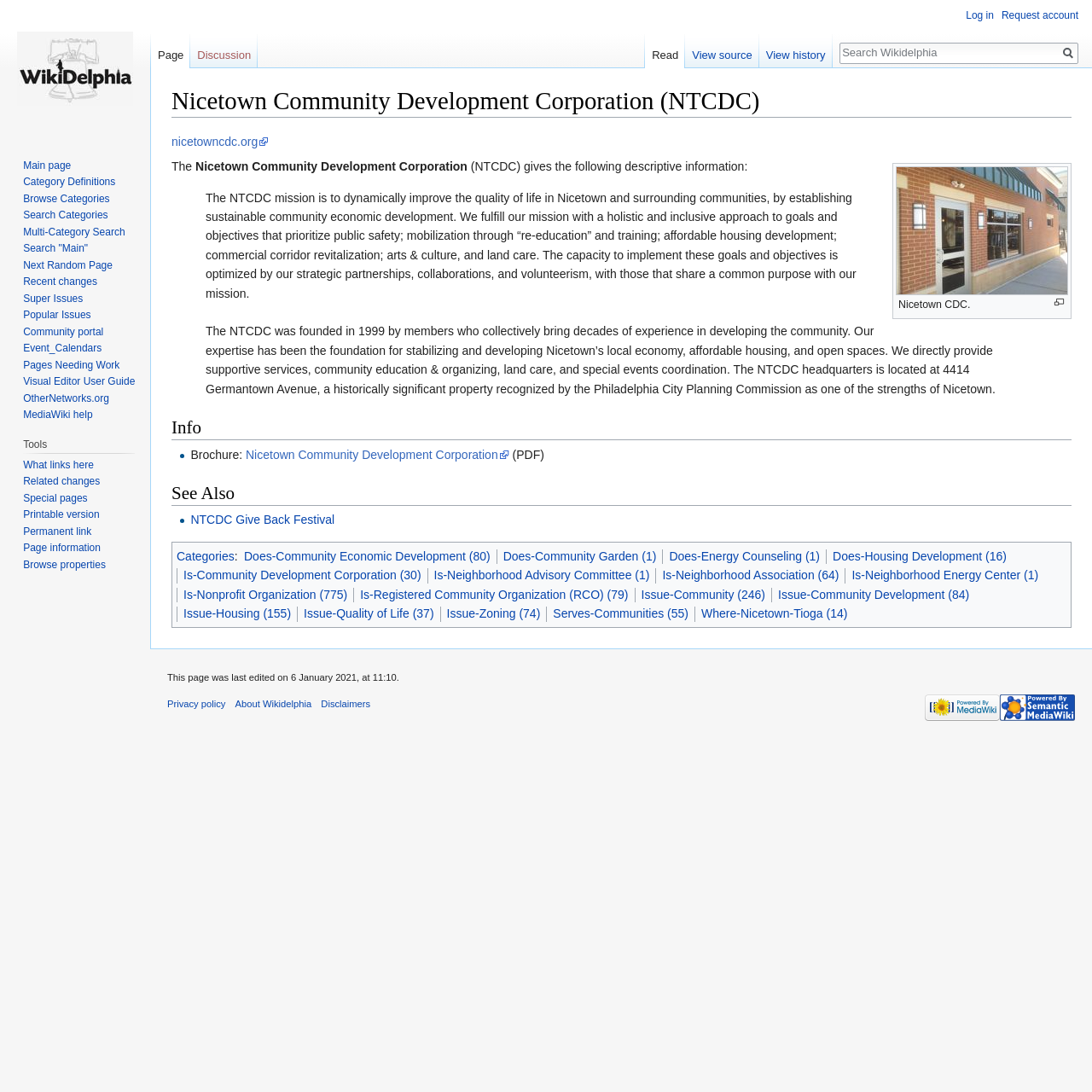Find the bounding box coordinates for the area you need to click to carry out the instruction: "Read the complete guide to cold storage cryptocurrency wallets". The coordinates should be four float numbers between 0 and 1, indicated as [left, top, right, bottom].

None